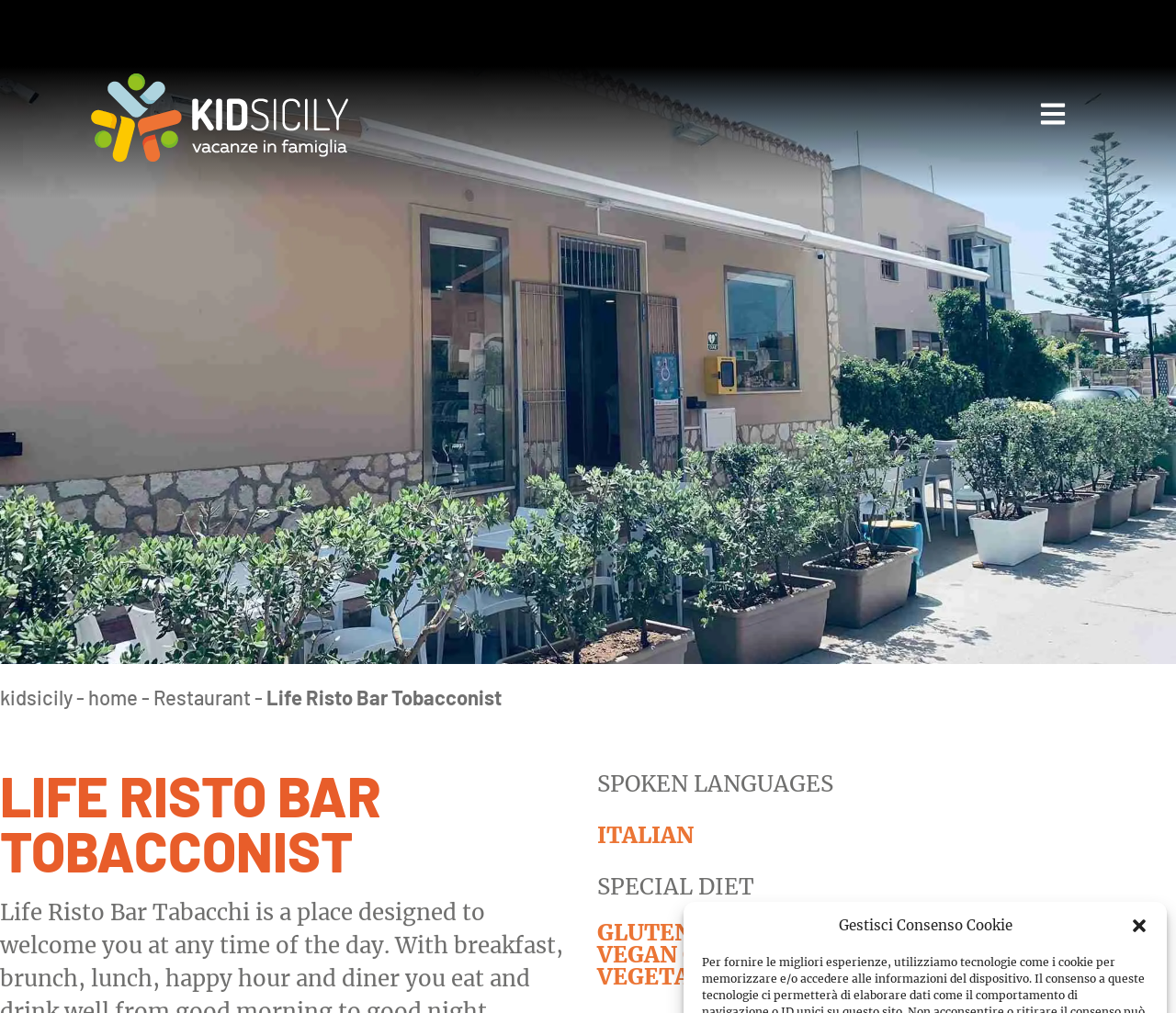Provide the bounding box coordinates for the area that should be clicked to complete the instruction: "Visit the KidSicily homepage".

[0.077, 0.073, 0.296, 0.16]